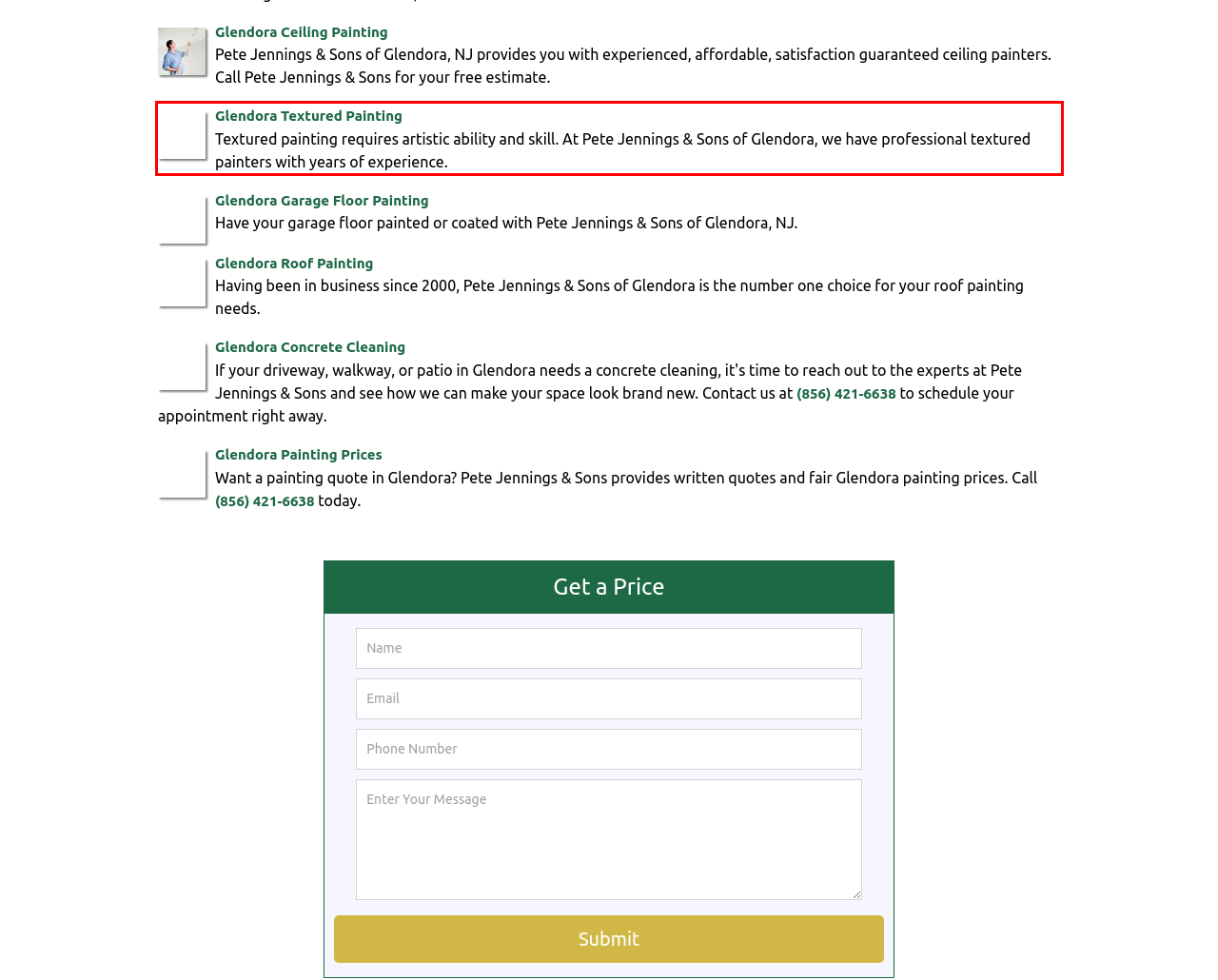You have a screenshot of a webpage where a UI element is enclosed in a red rectangle. Perform OCR to capture the text inside this red rectangle.

Glendora Textured Painting Textured painting requires artistic ability and skill. At Pete Jennings & Sons of Glendora, we have professional textured painters with years of experience.